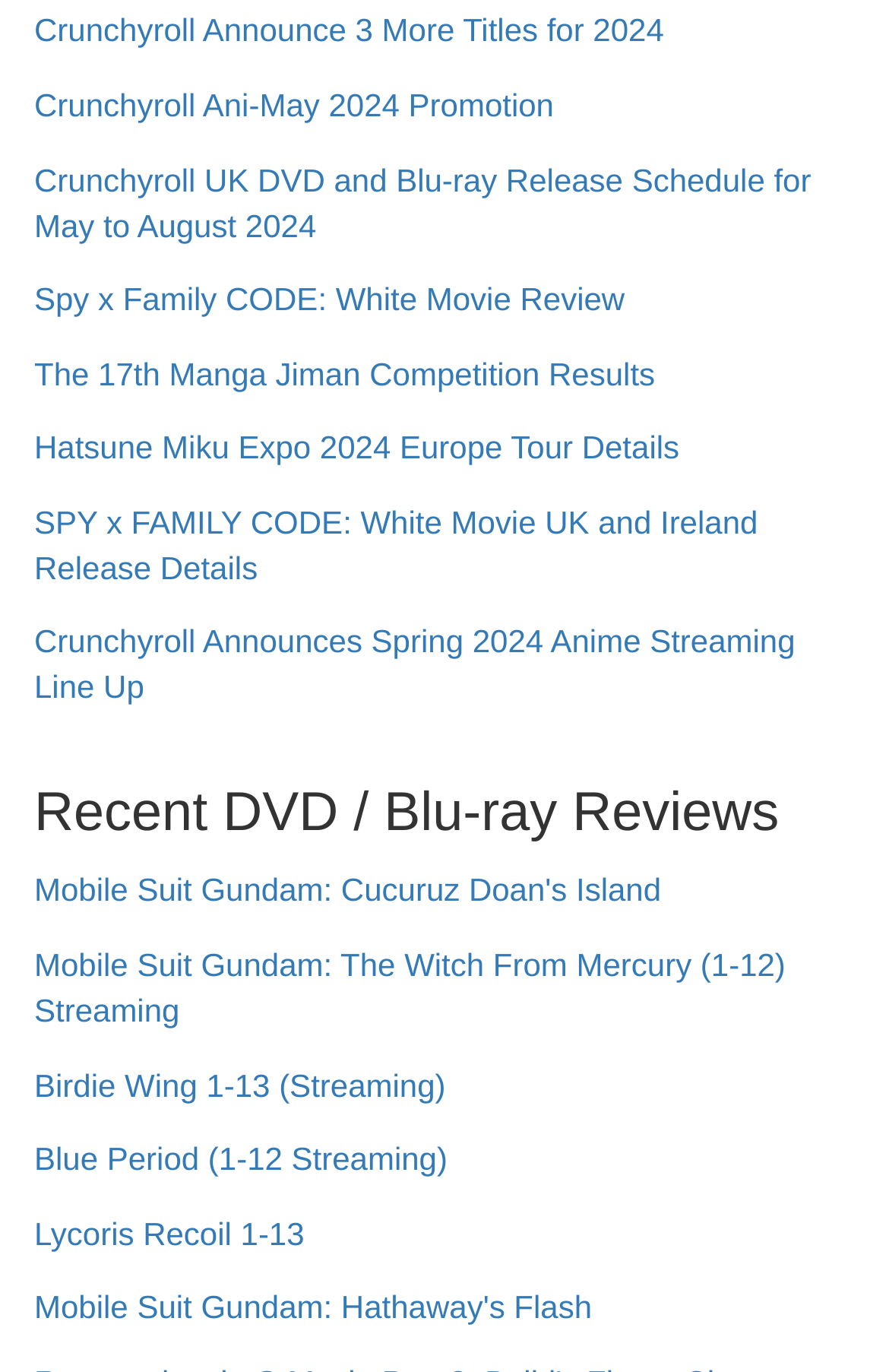Locate the bounding box coordinates of the element I should click to achieve the following instruction: "Check out Spy x Family CODE: White Movie Review".

[0.038, 0.201, 0.703, 0.255]